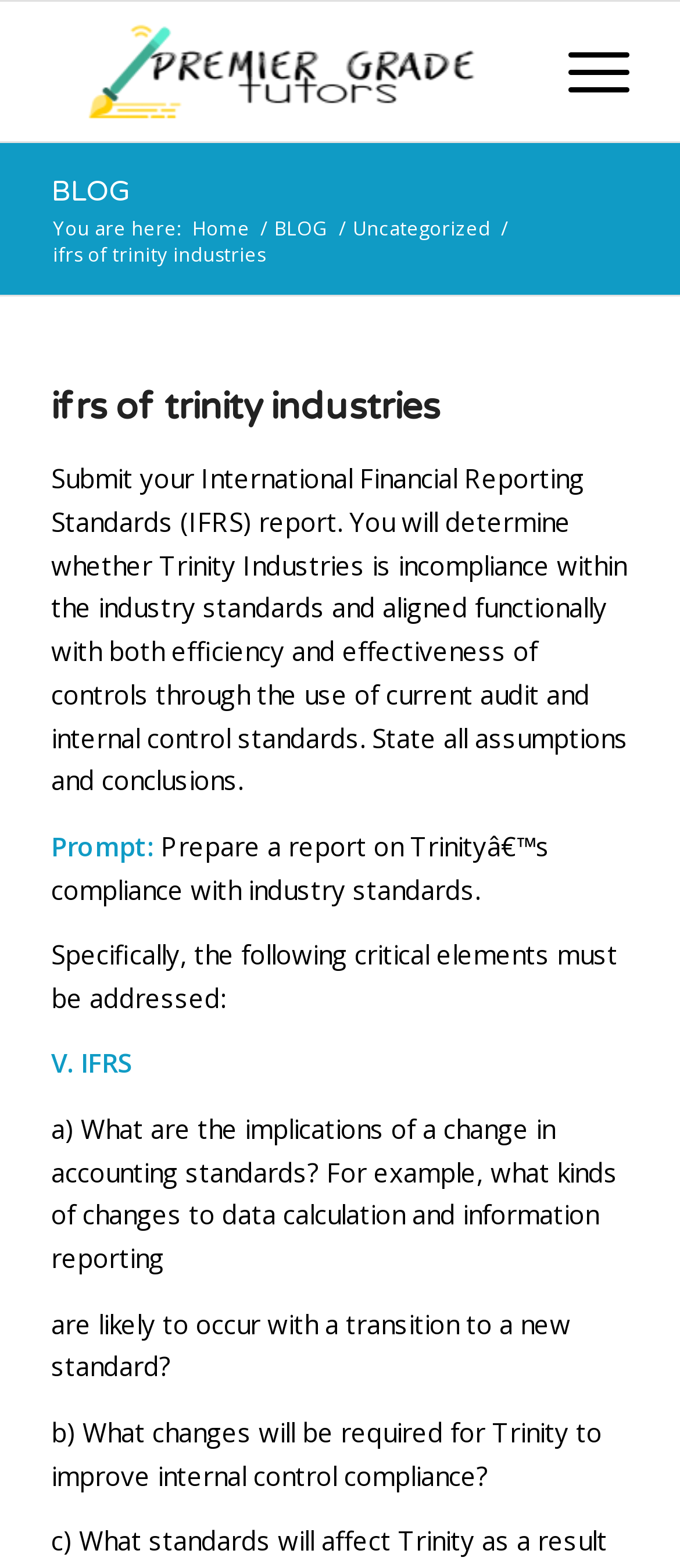Calculate the bounding box coordinates for the UI element based on the following description: "ifrs of trinity industries". Ensure the coordinates are four float numbers between 0 and 1, i.e., [left, top, right, bottom].

[0.075, 0.246, 0.647, 0.273]